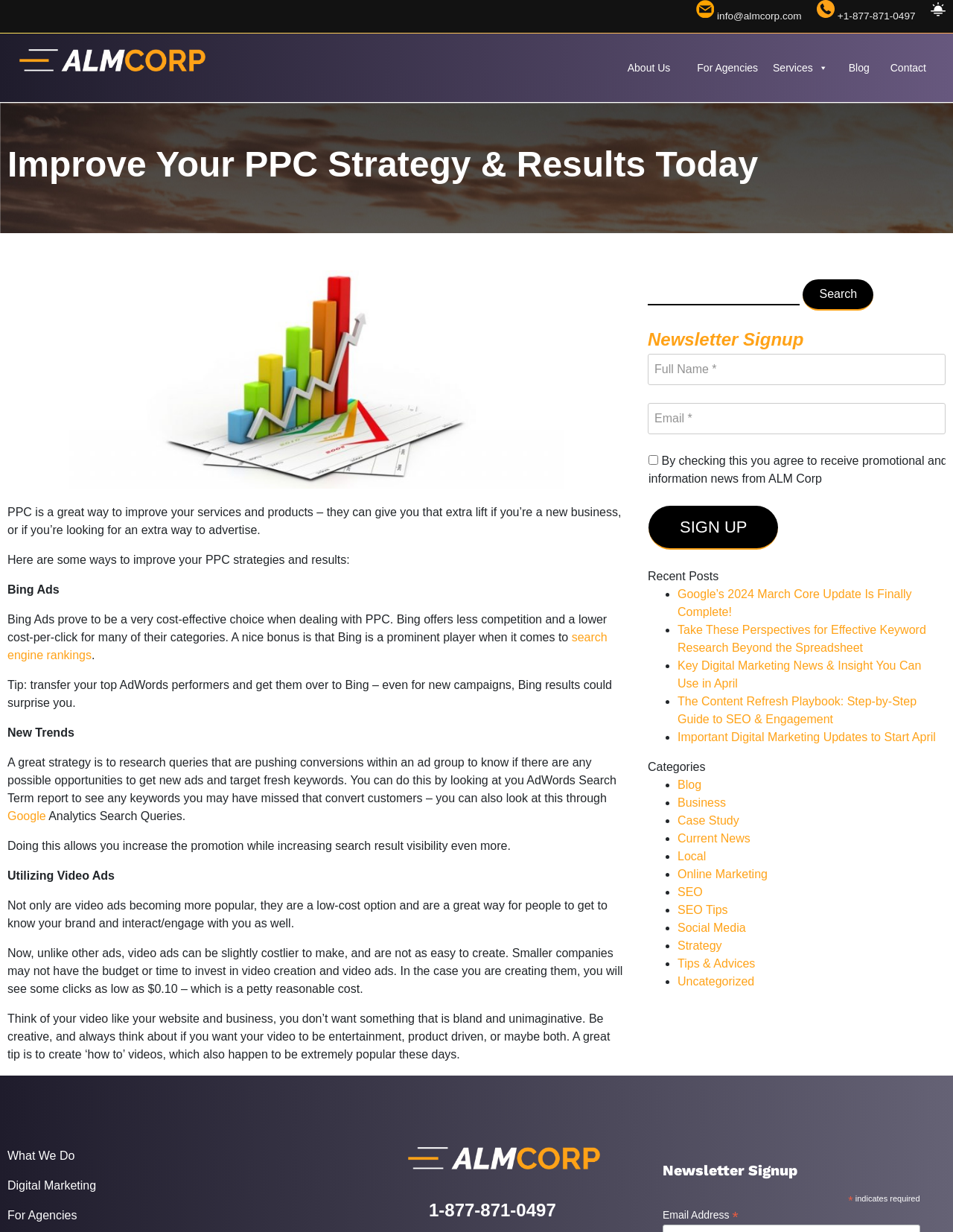Describe every aspect of the webpage in a detailed manner.

This webpage is about improving PPC (Pay-Per-Click) strategy and results. At the top, there is a navigation menu with links to "About Us", "For Agencies", "Services", "Blog", and "Contact". Below the navigation menu, there is a heading that reads "Improve Your PPC Strategy & Results Today". 

Following the heading, there is a paragraph of text that explains the benefits of PPC, stating that it can give new businesses an extra lift and provide an additional way to advertise. 

Below this paragraph, there are several sections that provide tips and strategies for improving PPC results. The first section discusses the benefits of using Bing Ads, which are said to be cost-effective and offer less competition. The second section talks about researching queries that push conversions within an ad group to identify new opportunities. The third section discusses the use of video ads, which are becoming more popular and can be a low-cost option.

On the right side of the page, there is a search bar with a button labeled "Search". Below the search bar, there is a newsletter signup form with fields for email and name, as well as a checkbox to agree to receive promotional and informational news from ALM Corp.

Further down the page, there is a section labeled "Recent Posts" that lists several blog post titles with links to each post. Below this section, there is a section labeled "Categories" that lists various categories such as "Blog", "Business", "Case Study", and more, each with a link to related content.

At the bottom of the page, there are several links to other pages on the website, including "What We Do", "Digital Marketing", and "For Agencies". There is also an image of the ALM Corp logo and a phone number with a link to call.